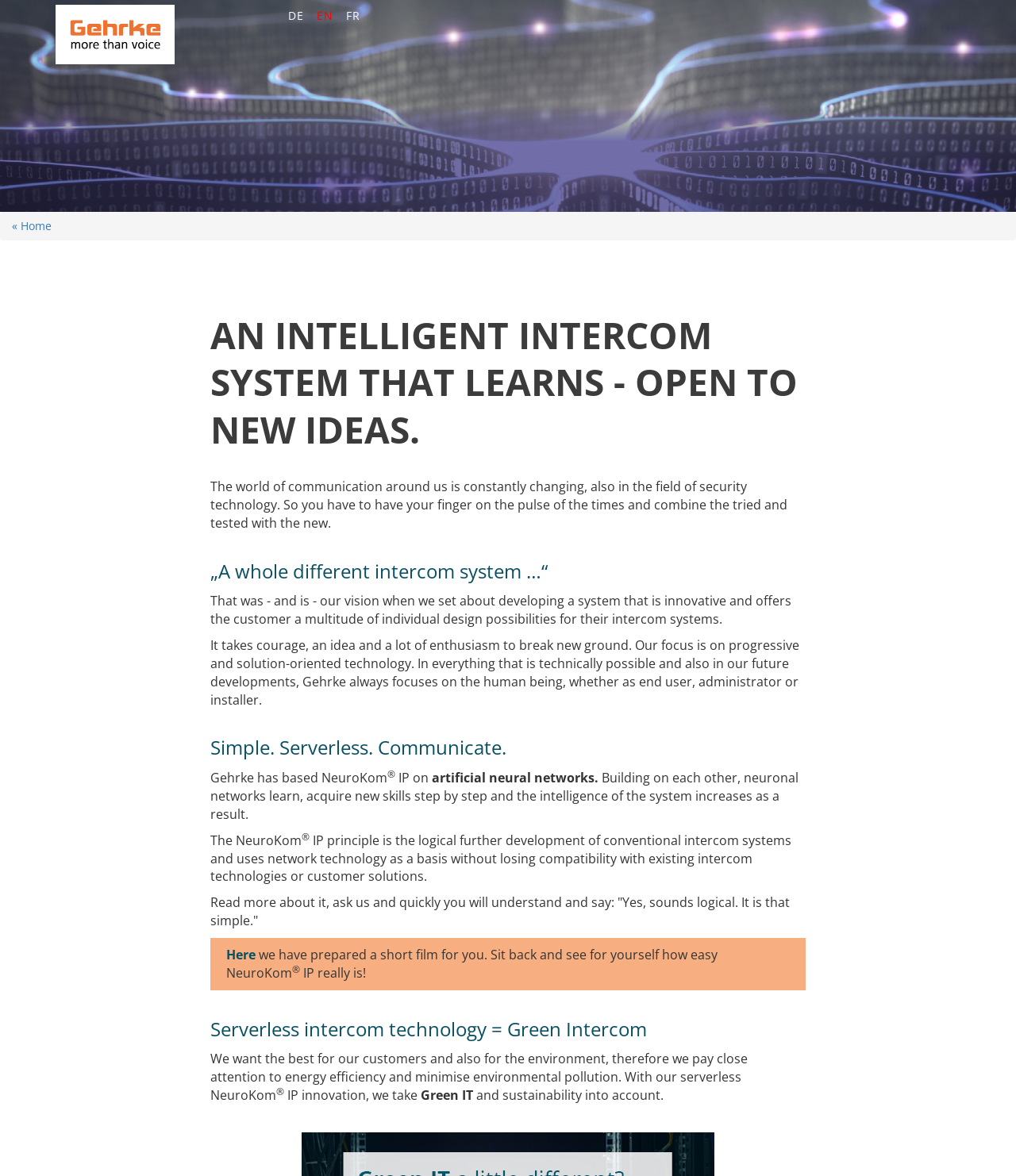What is the name of the IP solution?
Please use the visual content to give a single word or phrase answer.

NeuroKom